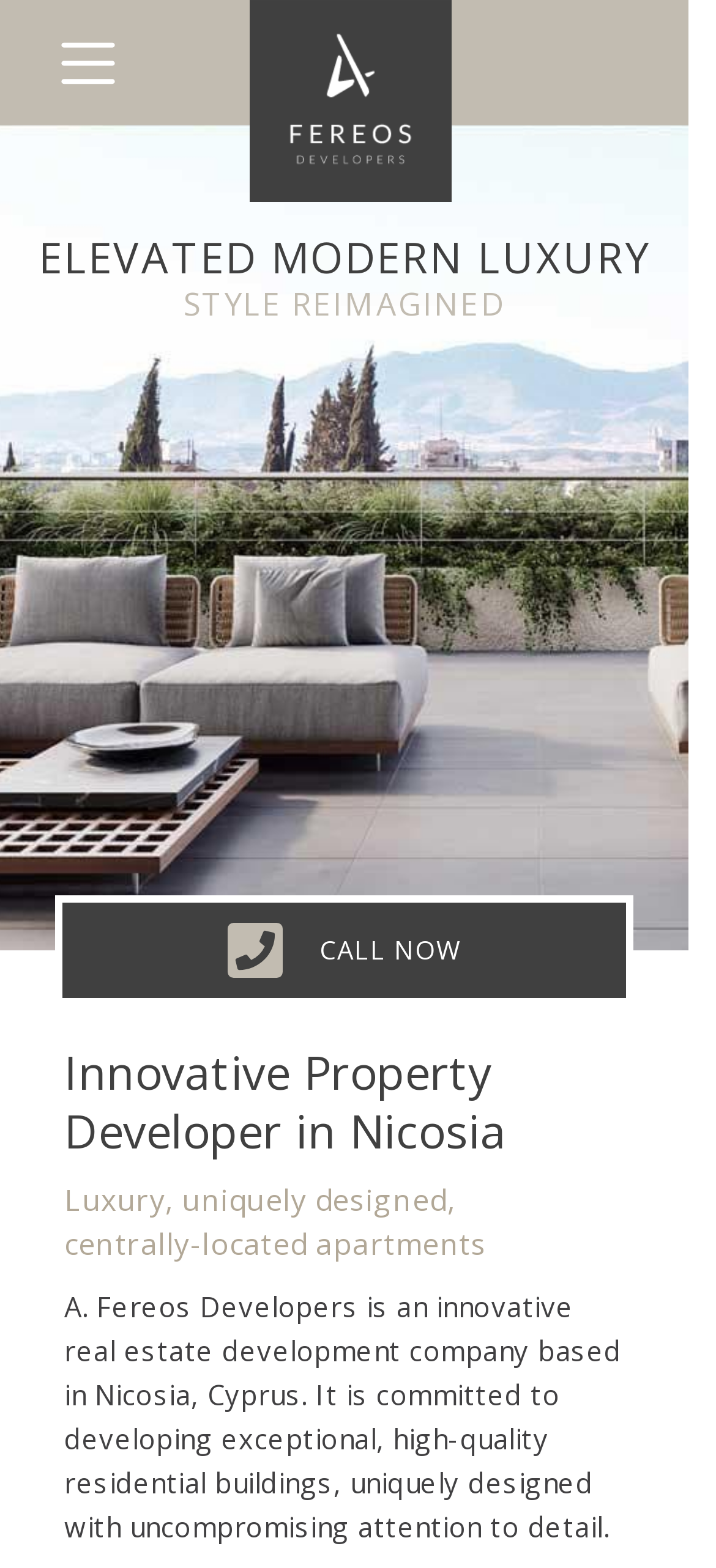Provide the bounding box coordinates of the UI element that matches the description: "alt="Logo"".

[0.347, 0.0, 0.629, 0.129]